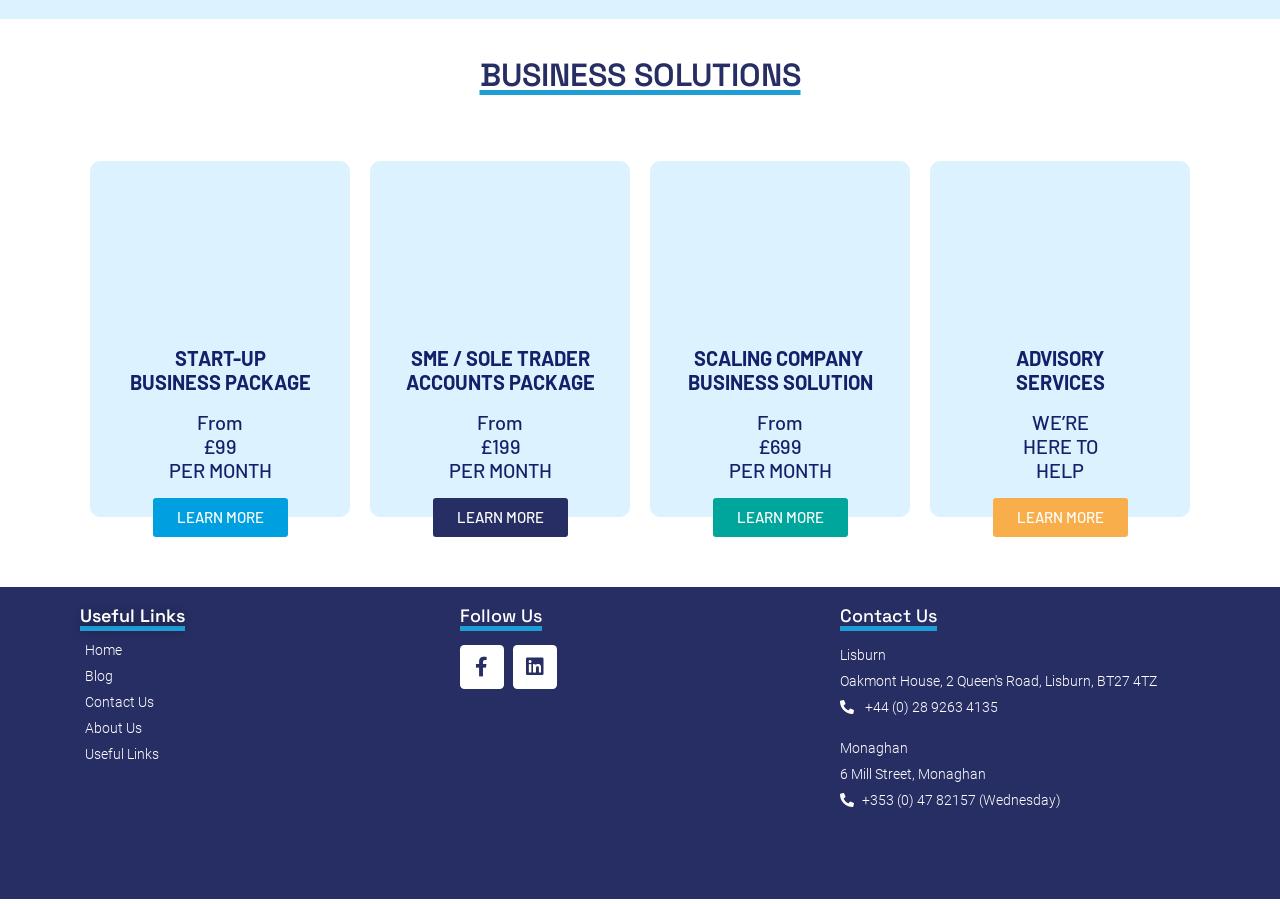Identify the bounding box coordinates of the part that should be clicked to carry out this instruction: "Click on the 'Home' link".

None